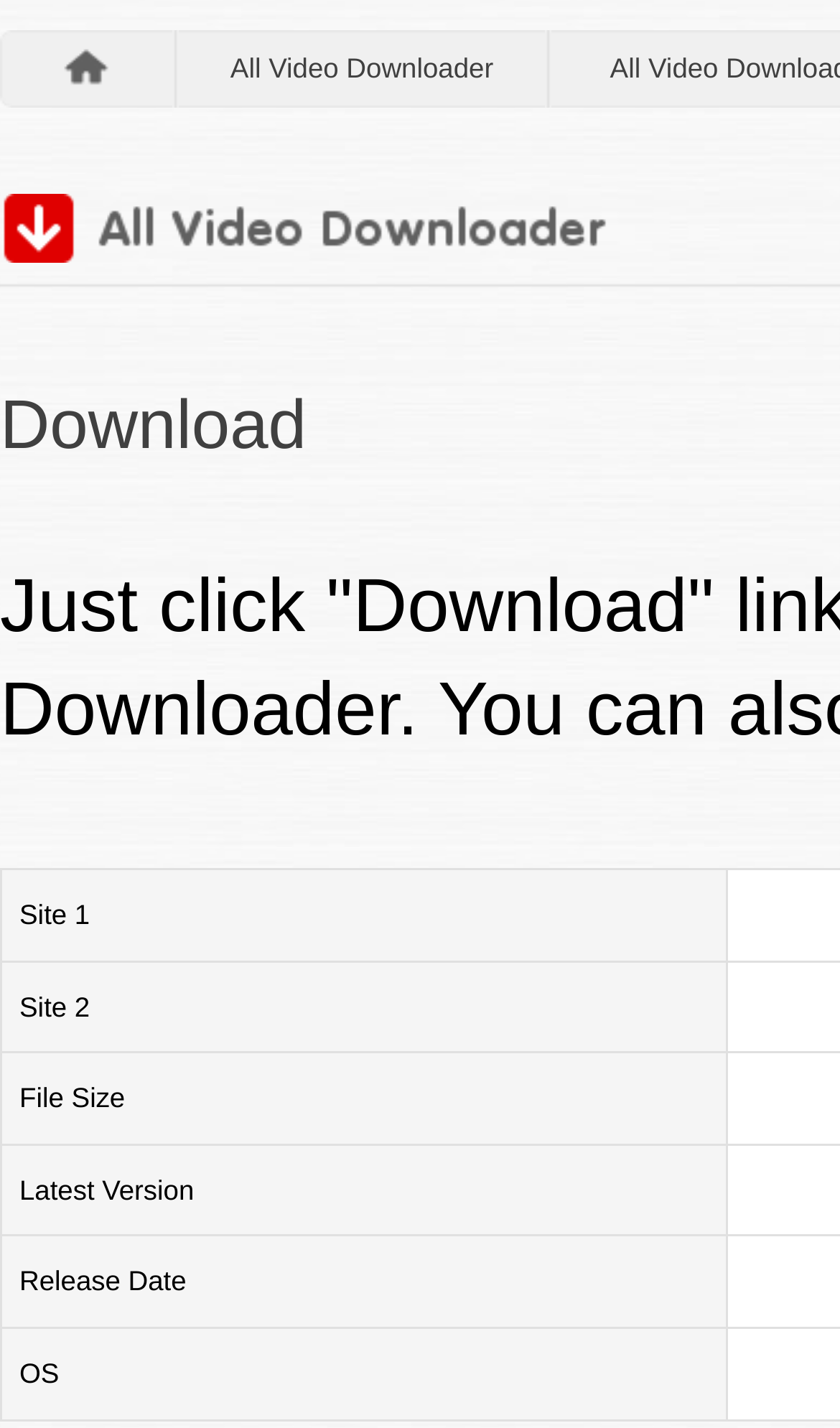Return the bounding box coordinates of the UI element that corresponds to this description: "All Video Downloader". The coordinates must be given as four float numbers in the range of 0 and 1, [left, top, right, bottom].

[0.274, 0.037, 0.587, 0.059]